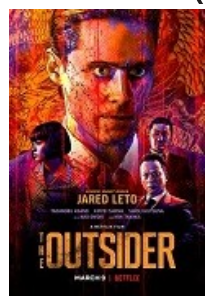What is the setting of the narrative?
Using the information from the image, answer the question thoroughly.

The setting of the narrative is post-WWII Japan, as hinted at by the stylized elements surrounding the central figure in the movie poster, which is mentioned in the caption as playing a crucial role in the story.